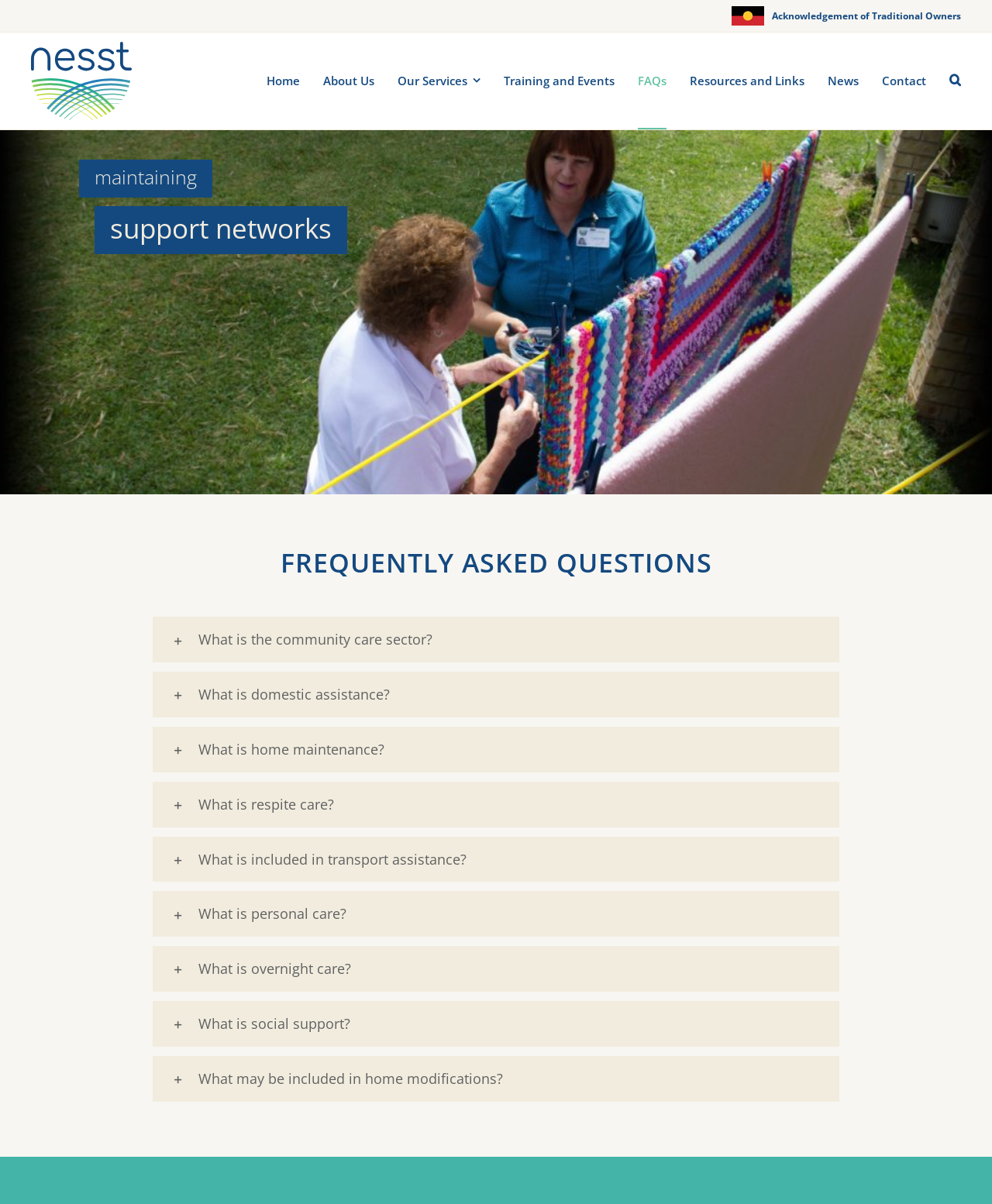Please specify the bounding box coordinates in the format (top-left x, top-left y, bottom-right x, bottom-right y), with values ranging from 0 to 1. Identify the bounding box for the UI component described as follows: Contact

[0.889, 0.027, 0.934, 0.107]